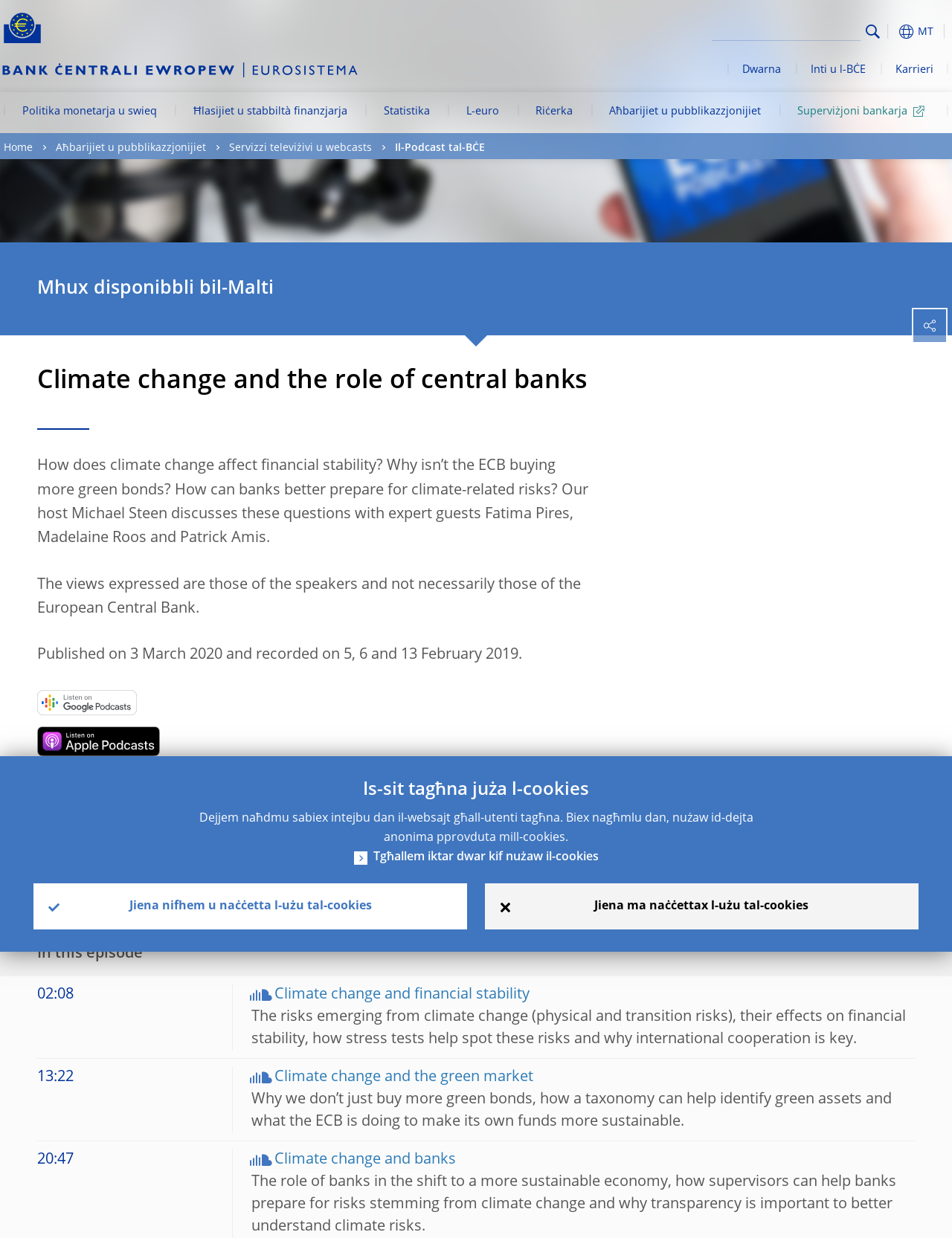Please answer the following question using a single word or phrase: What is the main topic of the webpage?

Climate change and central banks